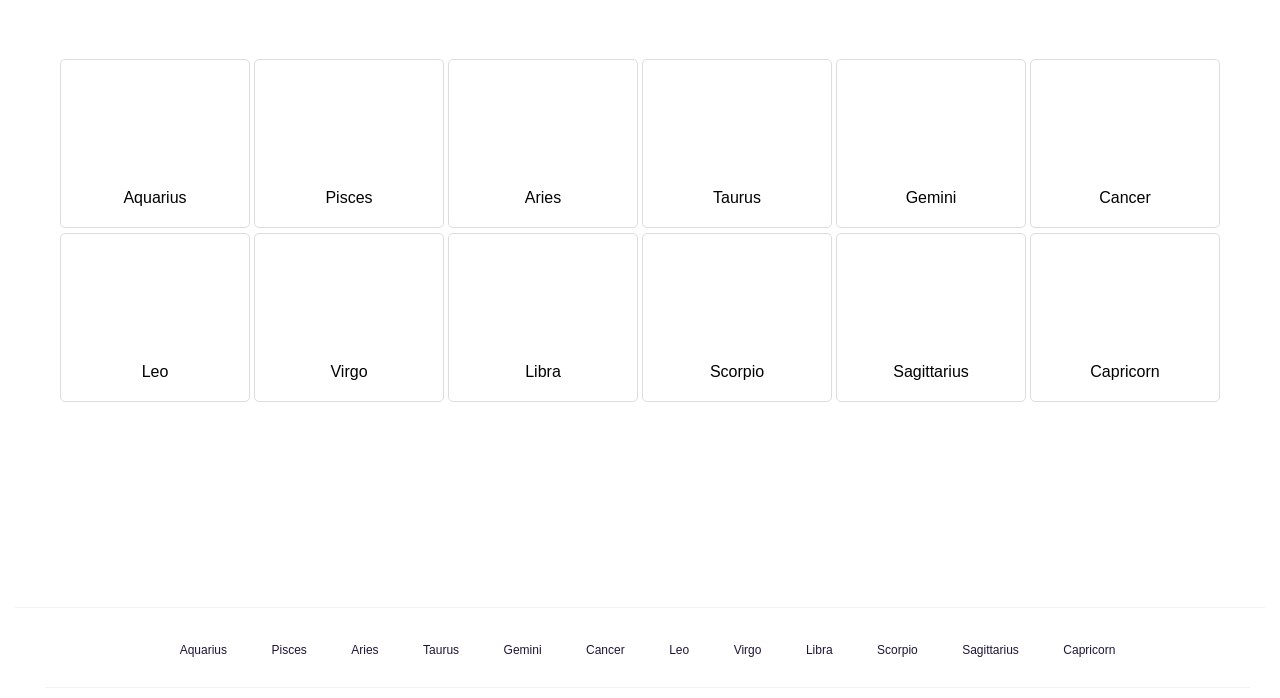Determine the bounding box coordinates of the section I need to click to execute the following instruction: "select Gemini". Provide the coordinates as four float numbers between 0 and 1, i.e., [left, top, right, bottom].

[0.652, 0.084, 0.803, 0.333]